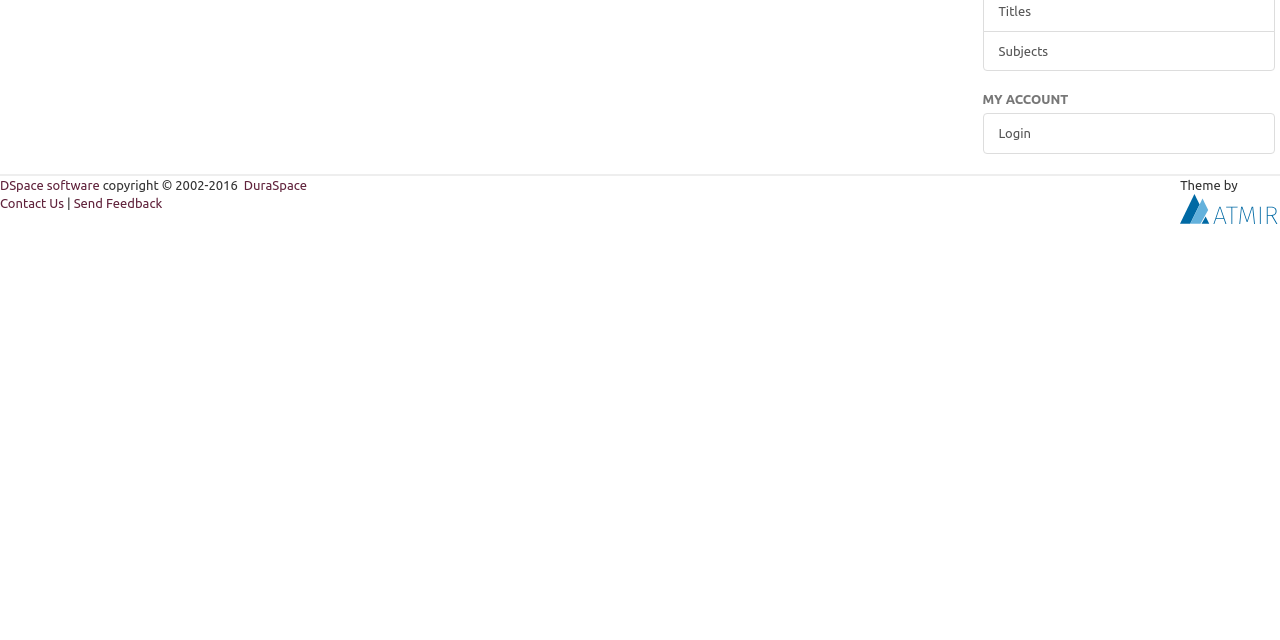Determine the bounding box coordinates (top-left x, top-left y, bottom-right x, bottom-right y) of the UI element described in the following text: 07974 689642

None